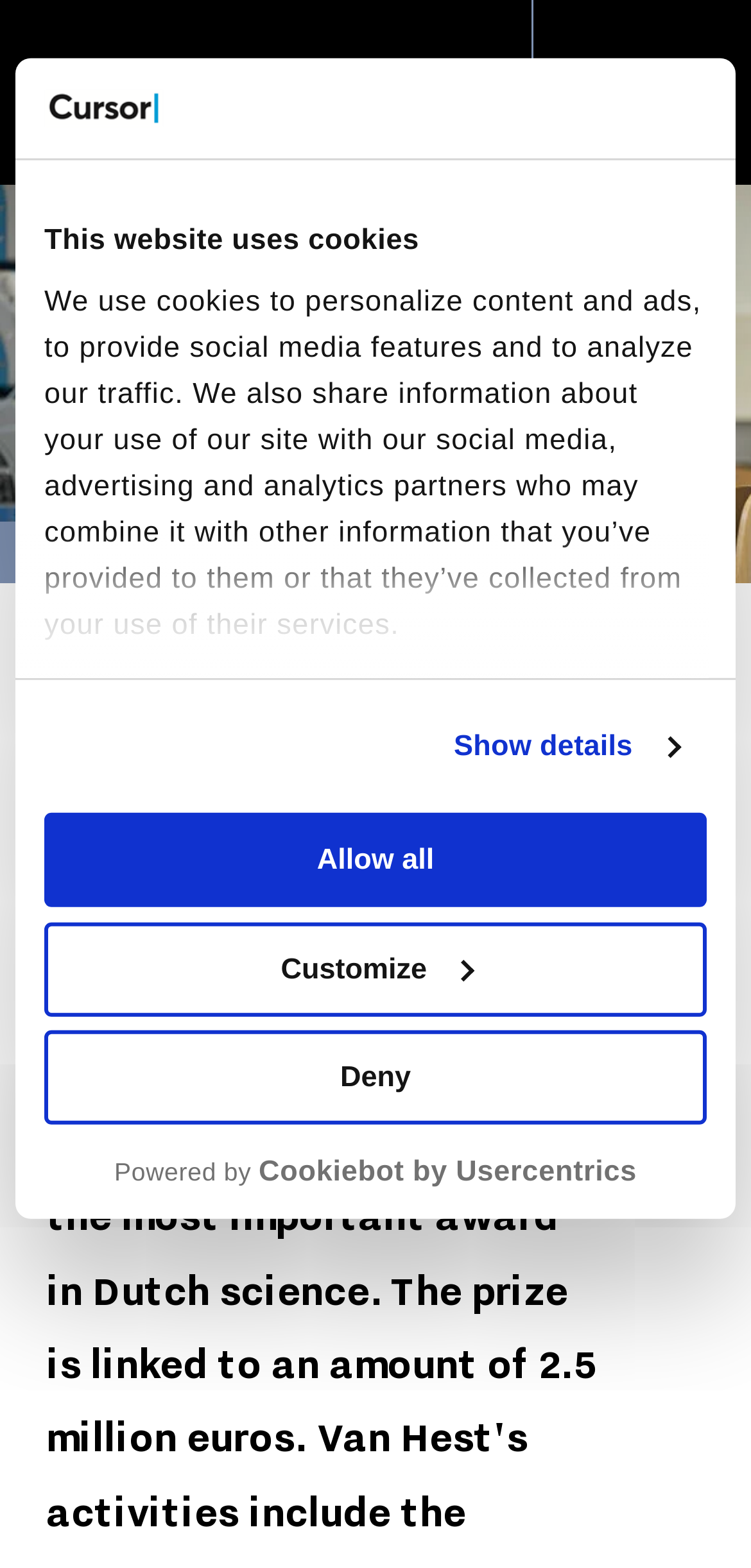Return the bounding box coordinates of the UI element that corresponds to this description: "aria-label="Share this article on LinkedIn"". The coordinates must be given as four float numbers in the range of 0 and 1, [left, top, right, bottom].

[0.877, 0.509, 0.938, 0.549]